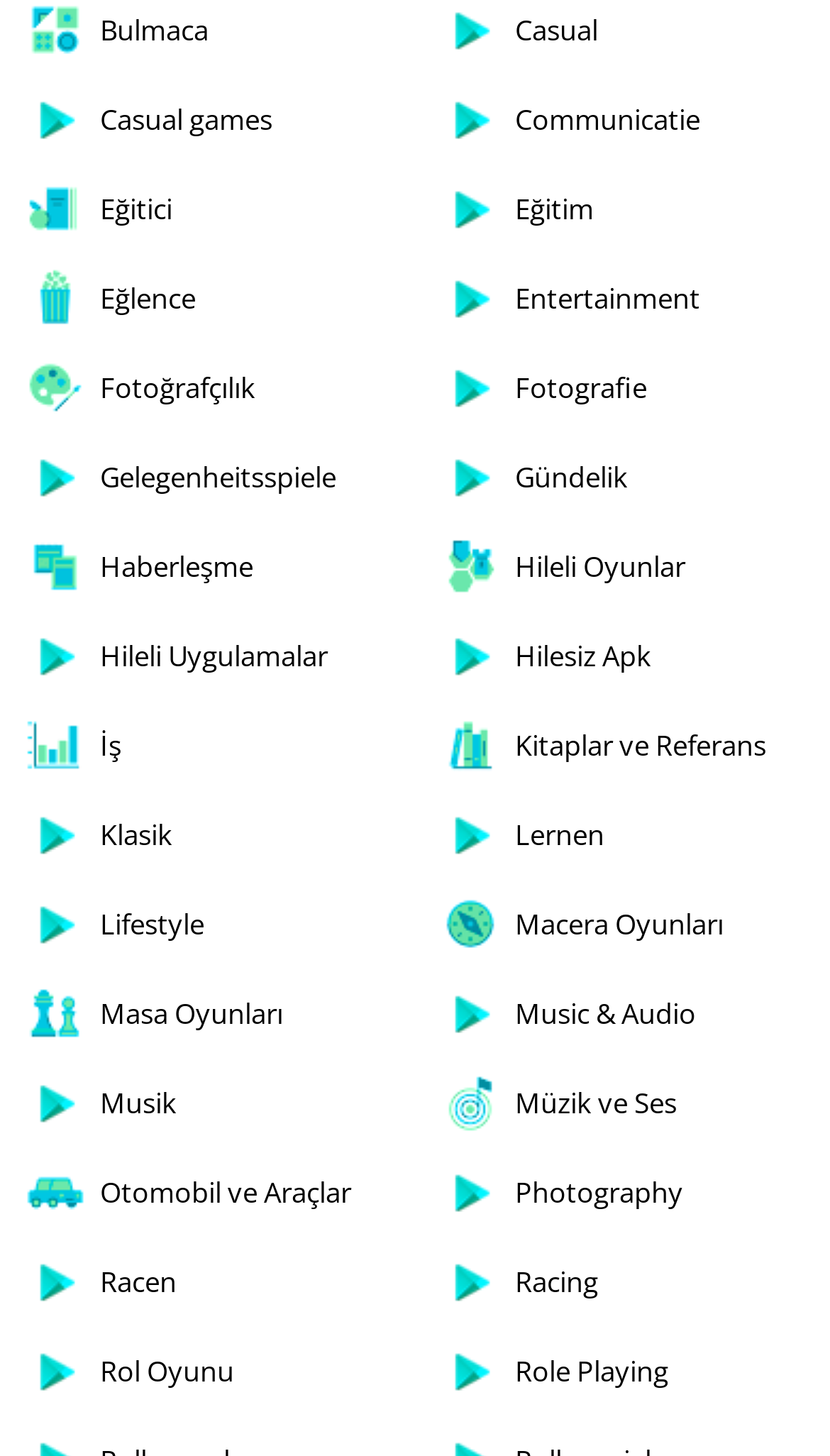Could you please study the image and provide a detailed answer to the question:
How many categories are on the webpage?

By counting the number of links on the webpage, I can see that there are around 20 categories listed. These categories are arranged in two columns, with each column having around 10 links.